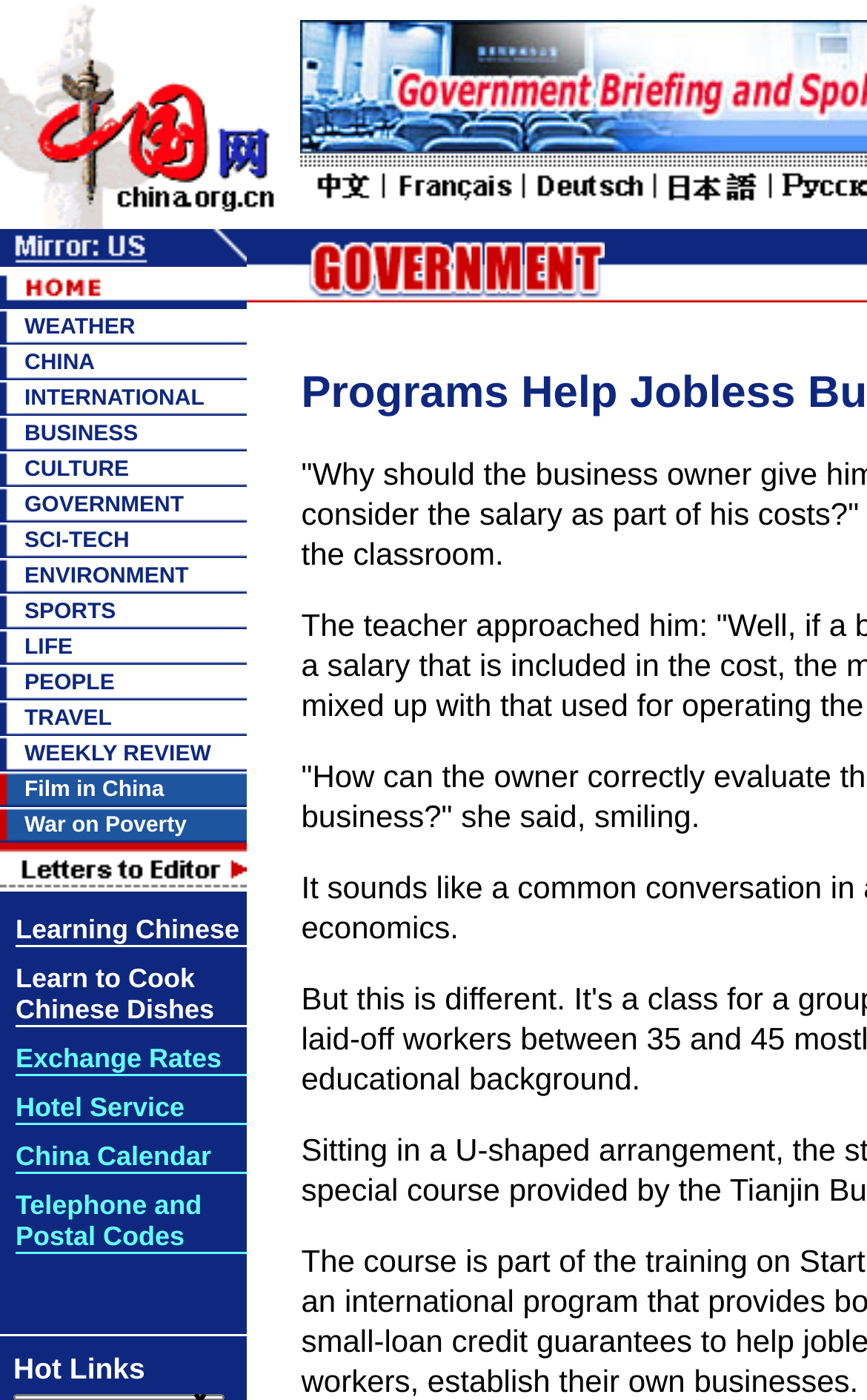Please find the bounding box coordinates of the clickable region needed to complete the following instruction: "Click the GOVERNMENT link". The bounding box coordinates must consist of four float numbers between 0 and 1, i.e., [left, top, right, bottom].

[0.028, 0.352, 0.212, 0.369]